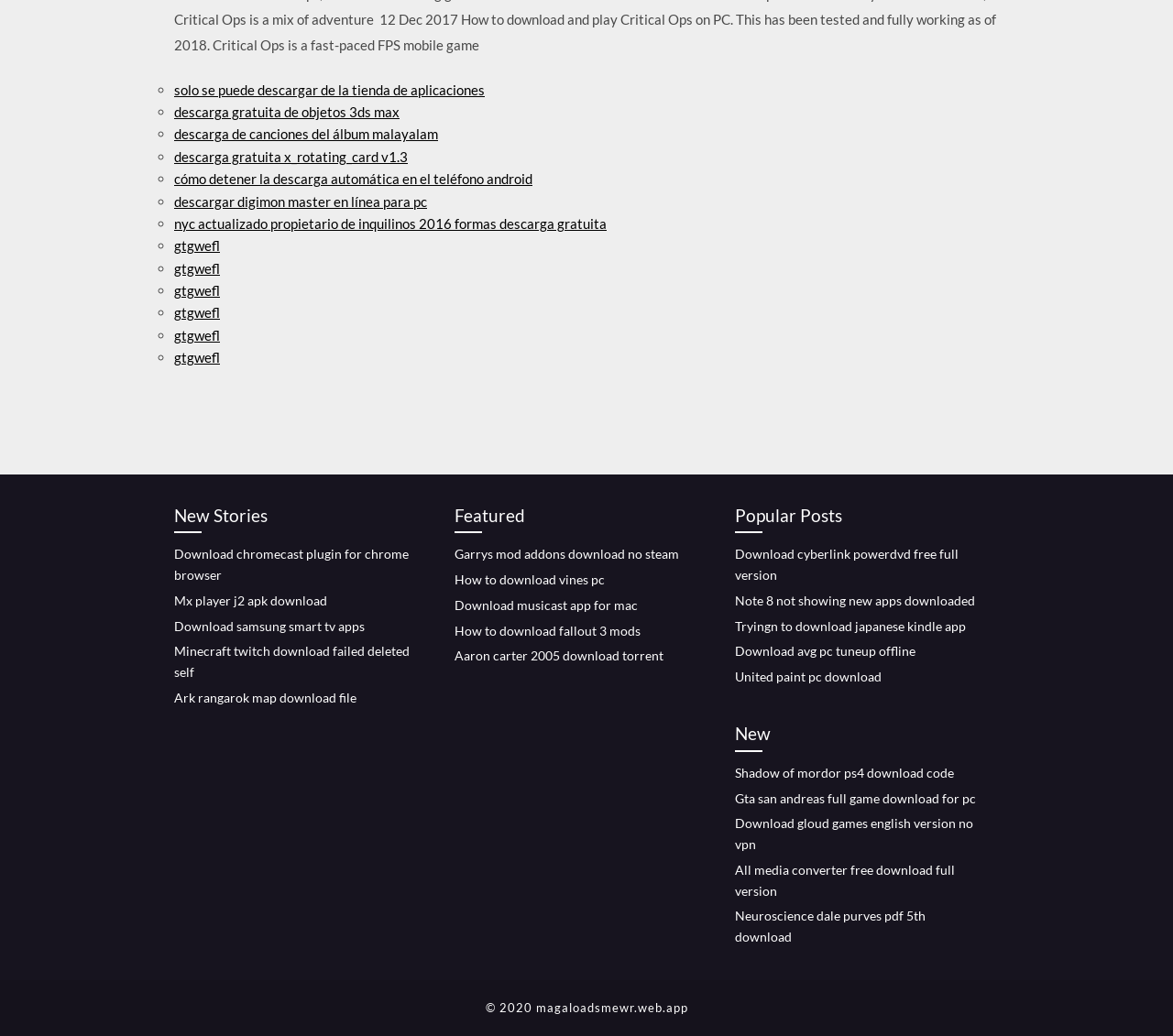Please locate the bounding box coordinates of the element that should be clicked to complete the given instruction: "download chromecast plugin for chrome browser".

[0.148, 0.527, 0.348, 0.562]